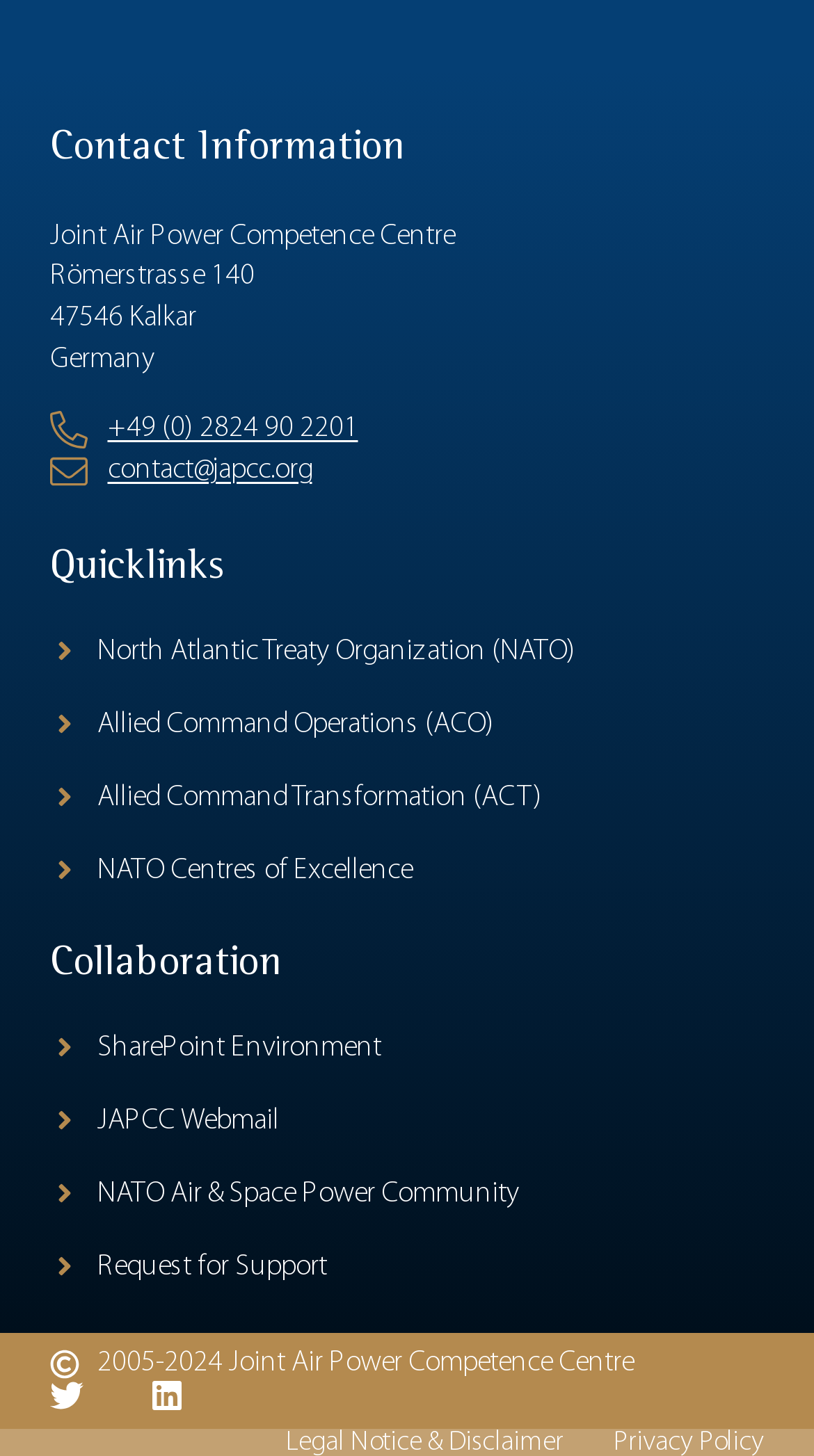Determine the bounding box coordinates for the clickable element required to fulfill the instruction: "Visit North Atlantic Treaty Organization website". Provide the coordinates as four float numbers between 0 and 1, i.e., [left, top, right, bottom].

[0.062, 0.436, 0.938, 0.458]